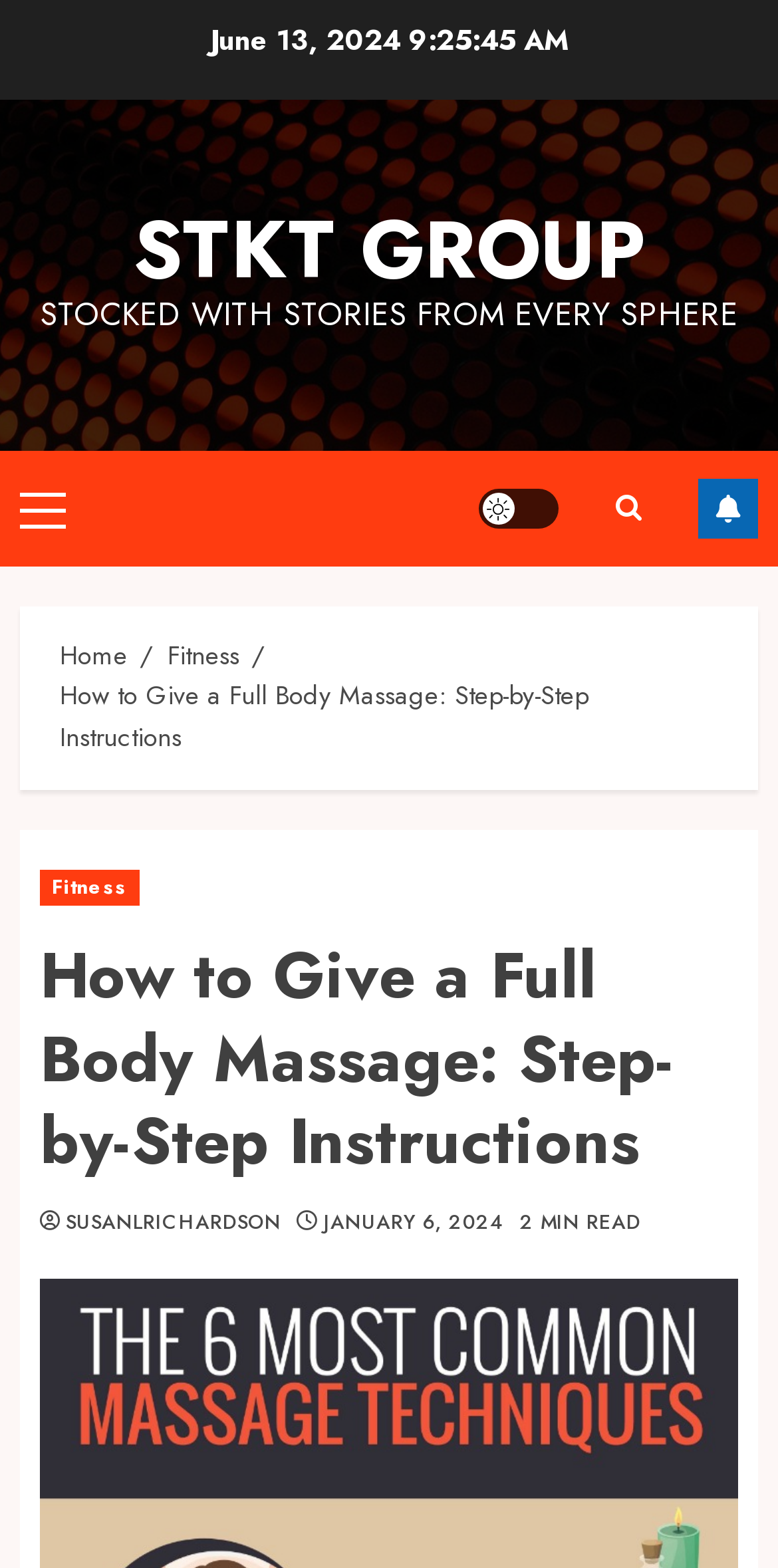Extract the bounding box of the UI element described as: "Primary Menu".

[0.026, 0.312, 0.085, 0.335]